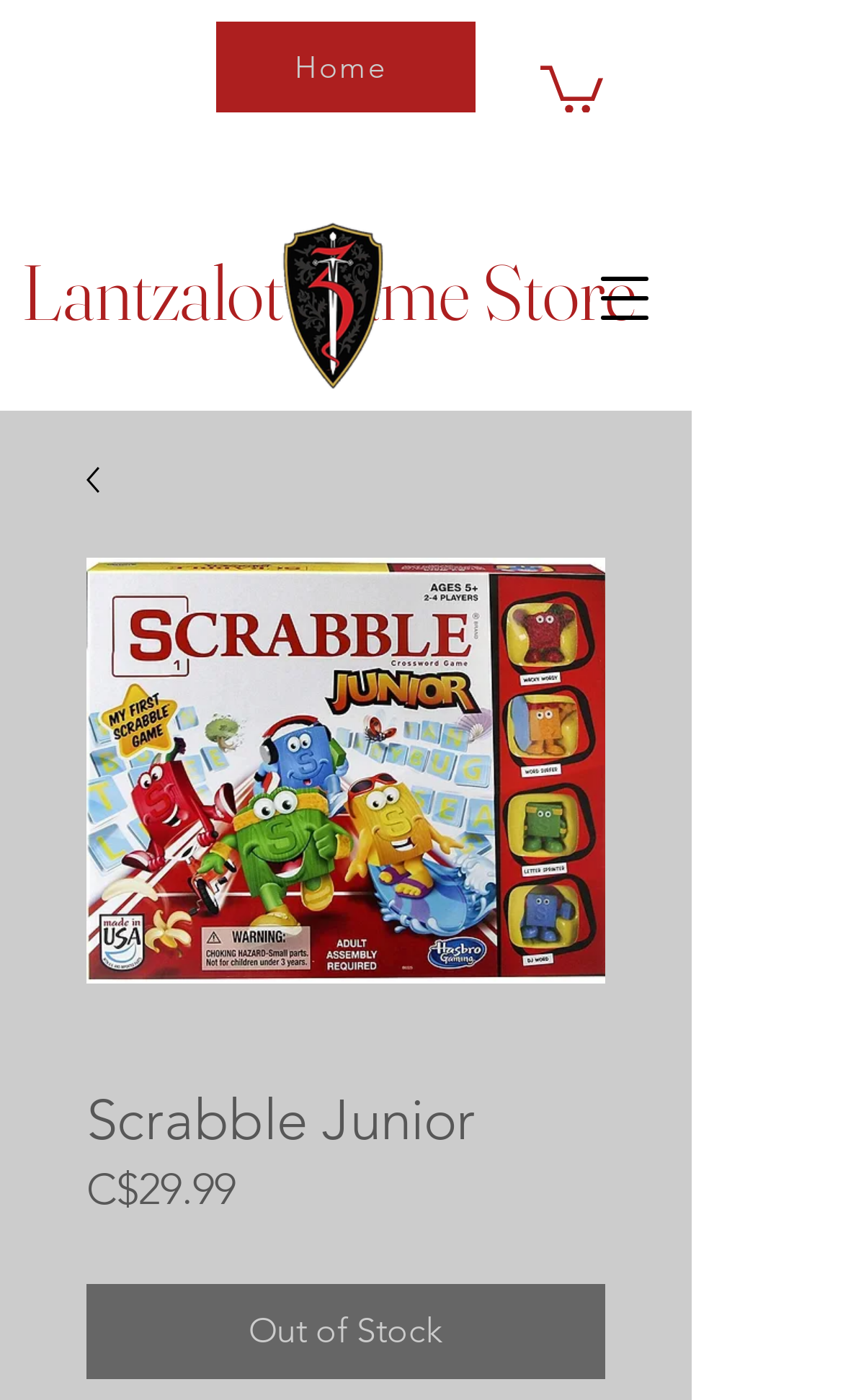What is the name of the game store?
Relying on the image, give a concise answer in one word or a brief phrase.

Lantzalot Game Store